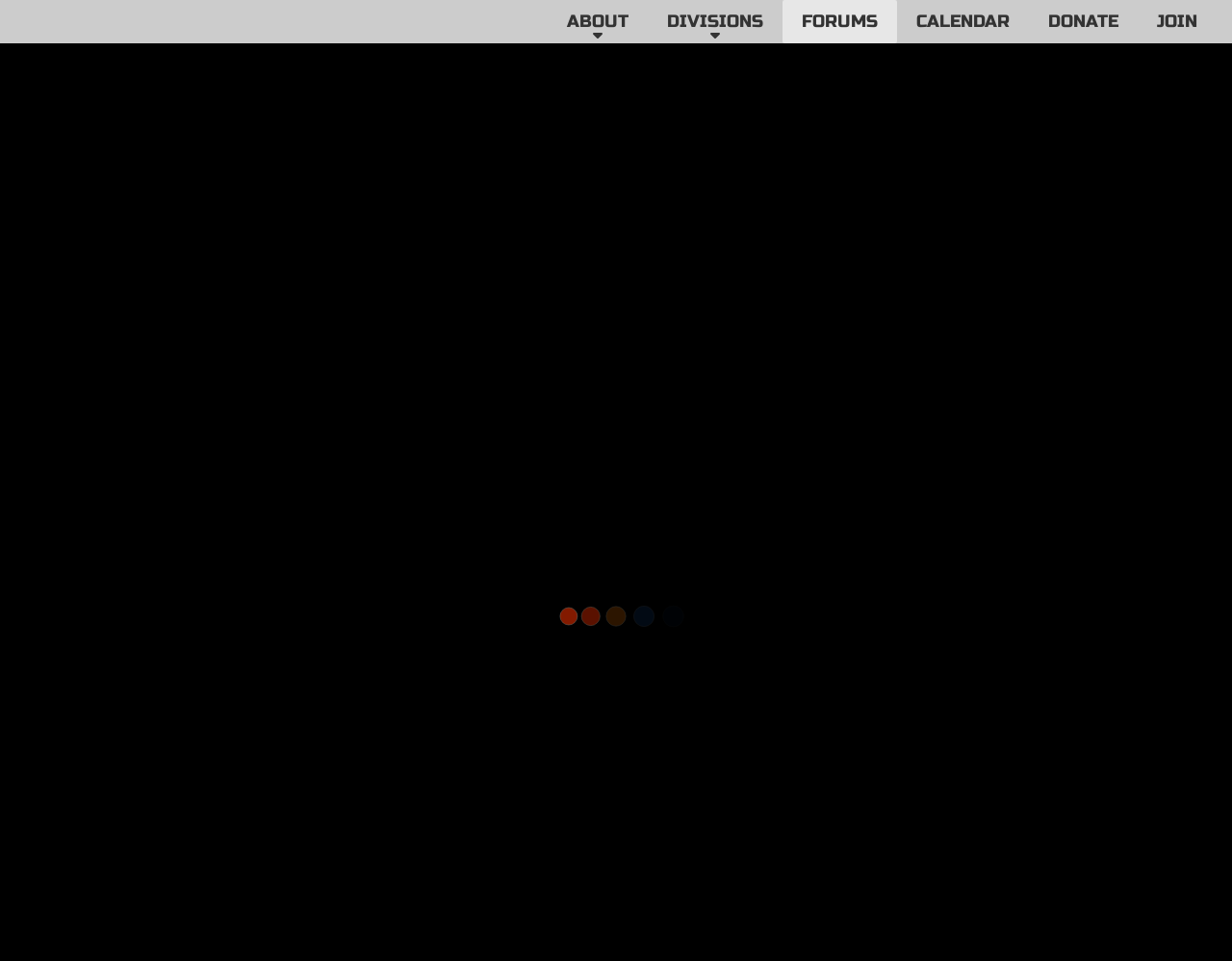Please specify the bounding box coordinates in the format (top-left x, top-left y, bottom-right x, bottom-right y), with values ranging from 0 to 1. Identify the bounding box for the UI component described as follows: name="sa" value="Search"

None